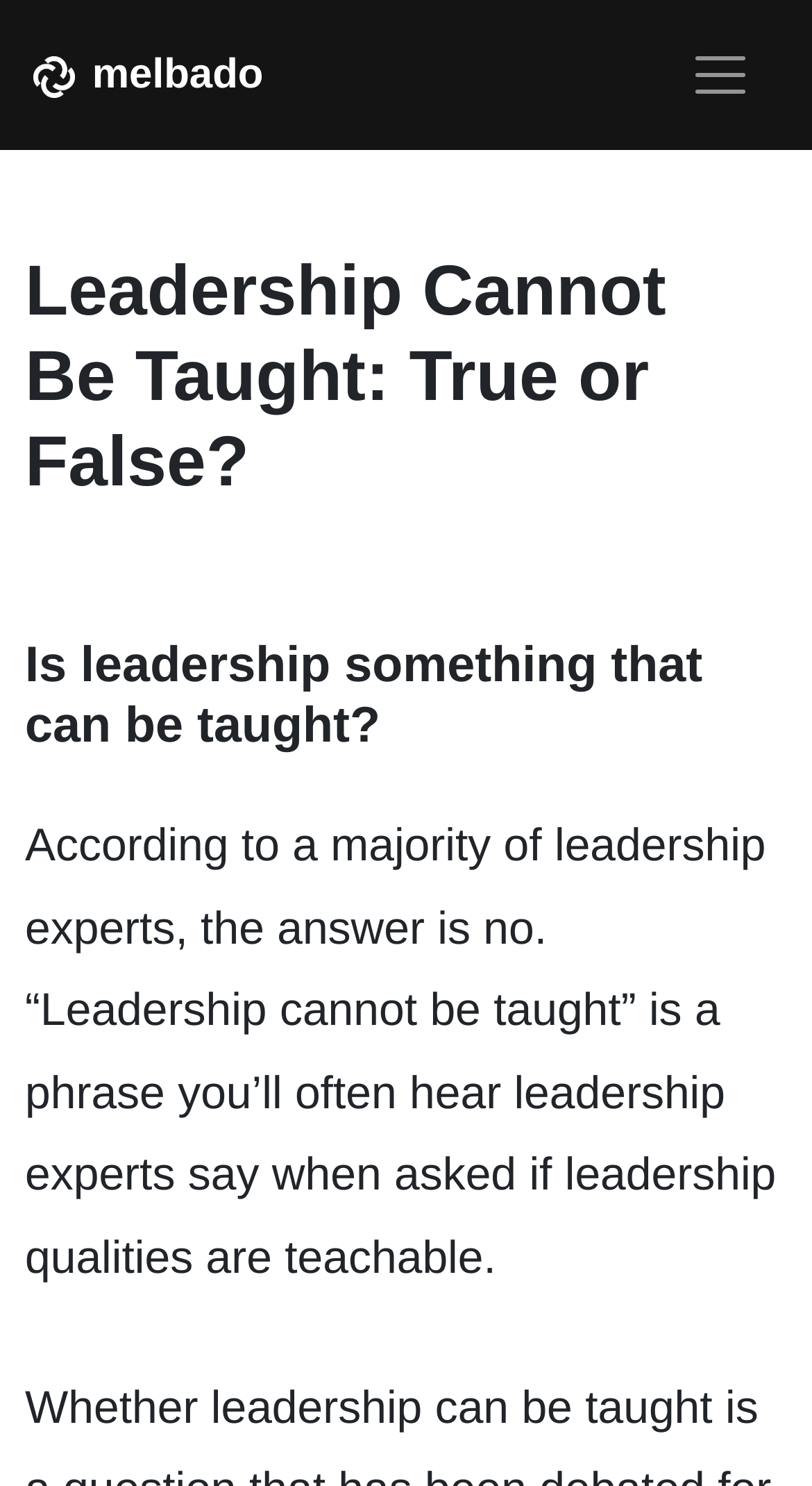Extract the bounding box for the UI element that matches this description: "melbado".

[0.041, 0.022, 0.324, 0.079]